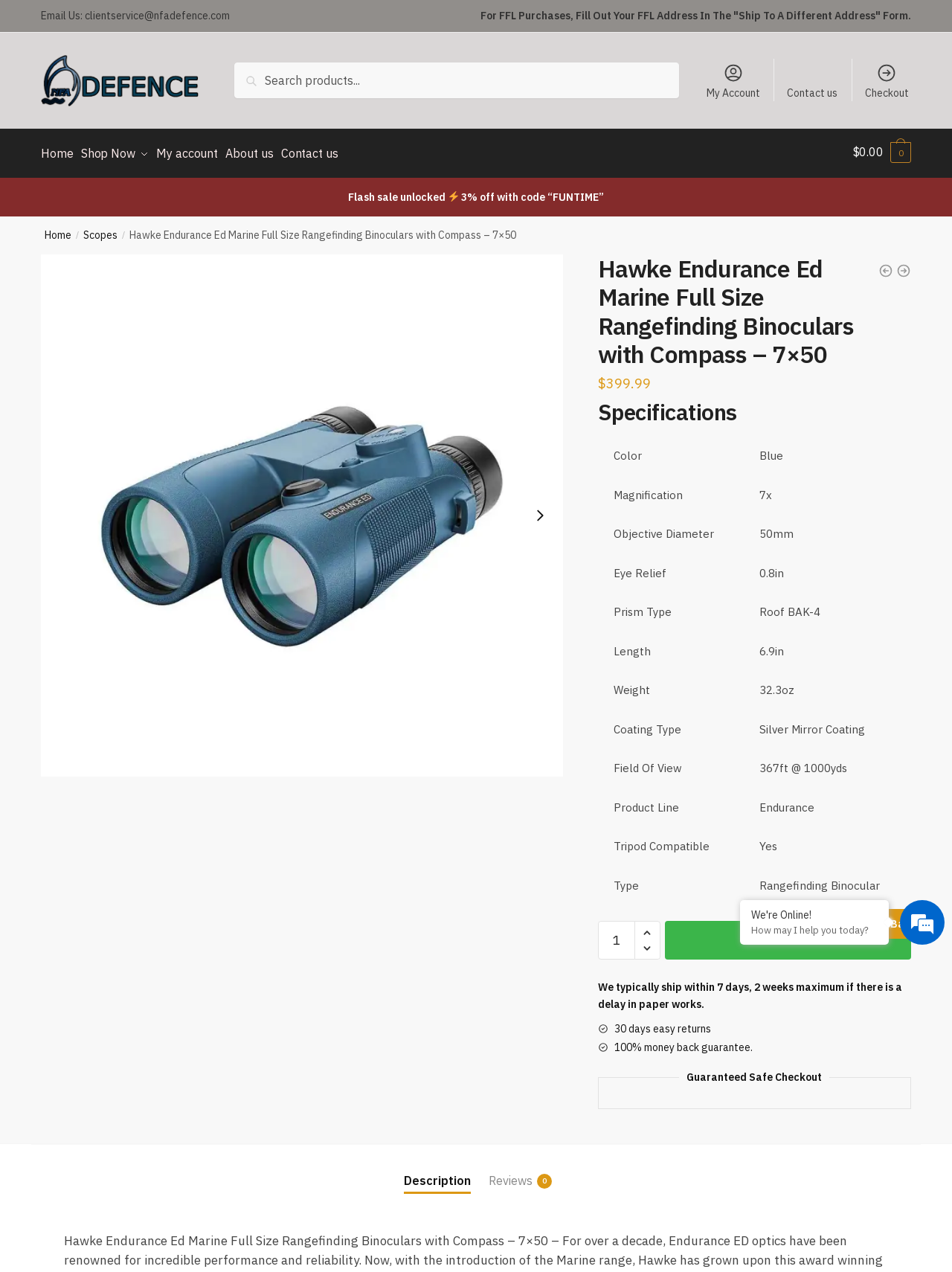Using the image as a reference, answer the following question in as much detail as possible:
What is the price of the Hawke Endurance Ed Marine Full Size Rangefinding Binoculars with Compass - 7x50?

The price of the product is mentioned in the webpage as '$399.99', which can be found in the section where the product specifications are listed.